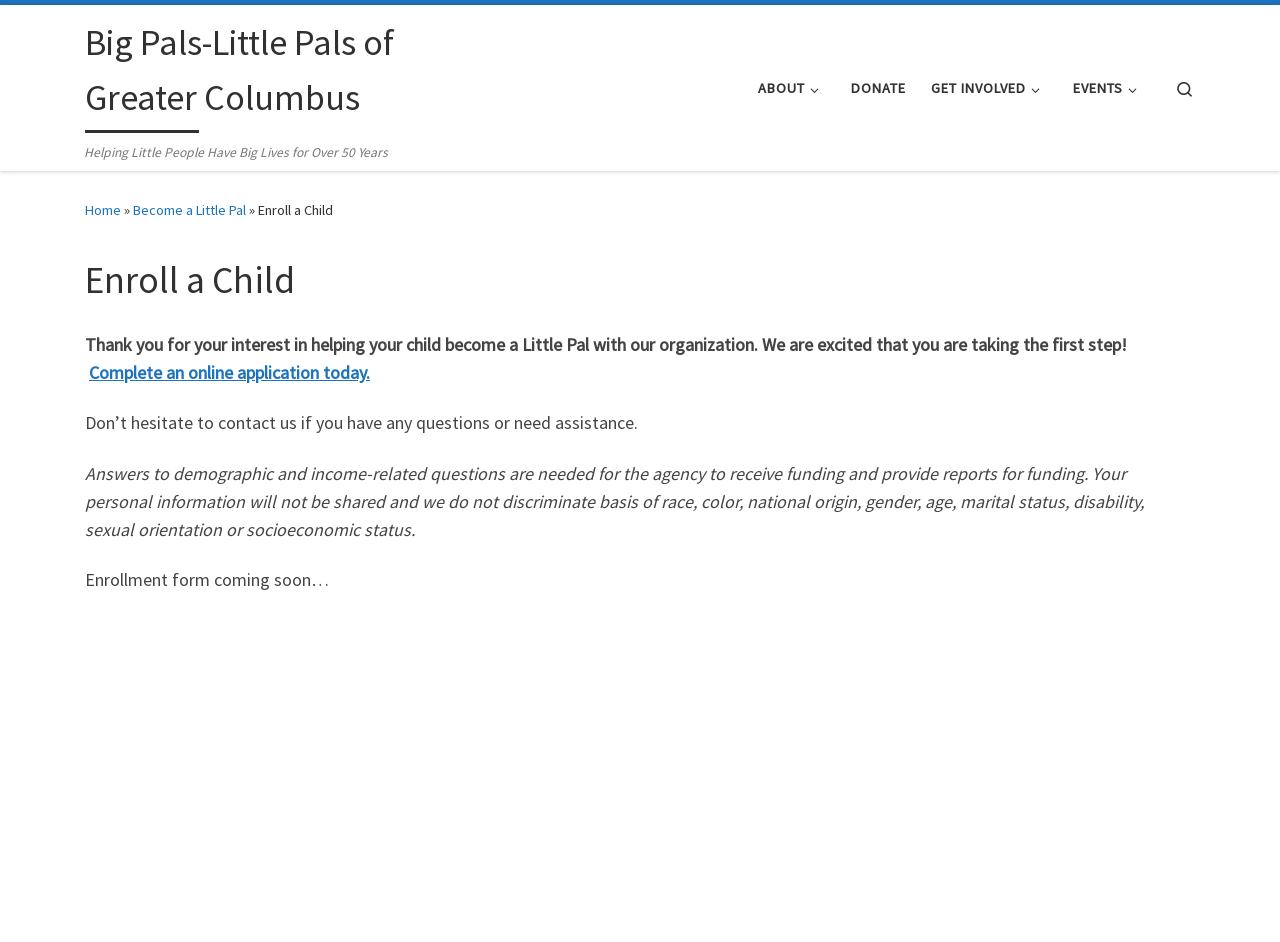Respond with a single word or short phrase to the following question: 
What is the current status of the enrollment form?

Coming soon